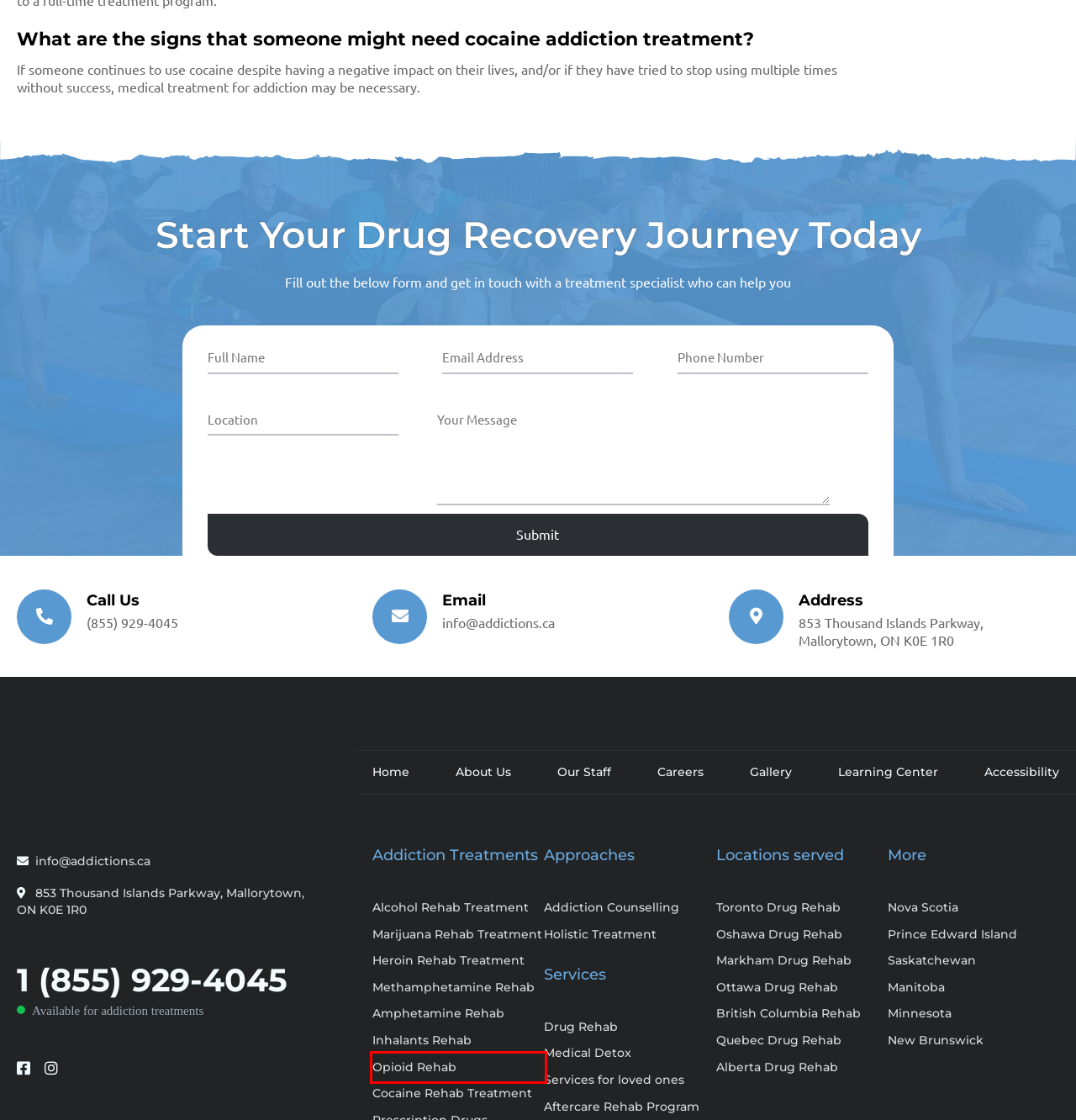Review the screenshot of a webpage which includes a red bounding box around an element. Select the description that best fits the new webpage once the element in the bounding box is clicked. Here are the candidates:
A. Ottawa Drug Rehab | Addiction Rehab | Alcohol Rehab Ottawa
B. Oshawa Drug Rehab | Addiction Rehab | Alcohol Rehab Oshawa
C. New Brunswick Drug Rehab | Addiction & Alcohol Rehab - 1000 Islands
D. Opioid Rehab | Opioid Addiction Treatment Centre Toronto - Drug Rehab
E. Accessibility – Addiction Rehab Toronto
F. British Columbia Drug Rehab | B.C. Alcohol Rehab - 1000 Islands Rehab
G. x drug addiction treatment: First step, Type,& Medications | addictions.ca
H. Alberta Drug Rehab | Addiction Rehab | Alcohol Rehab Alberta

D